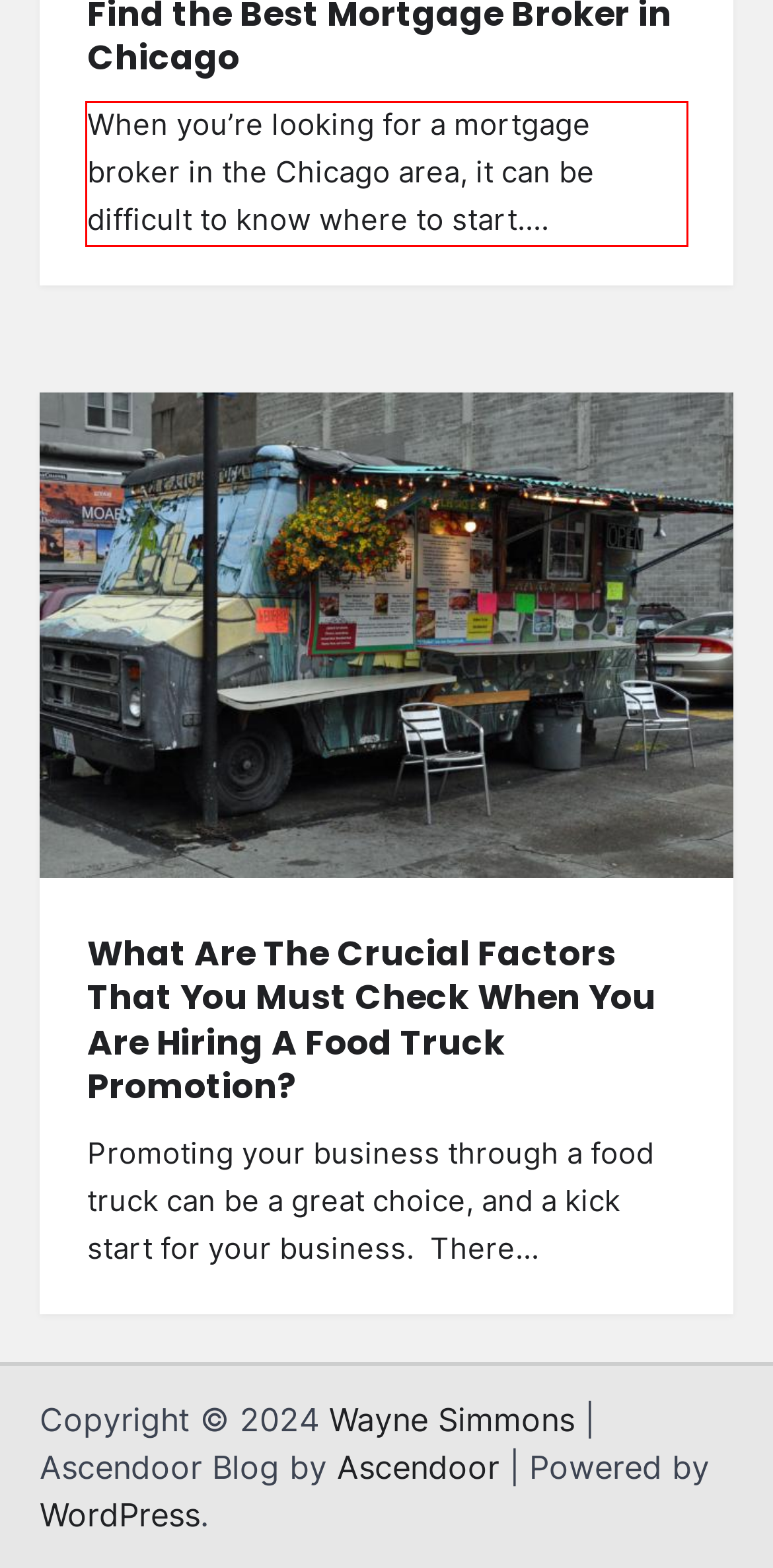Please examine the webpage screenshot and extract the text within the red bounding box using OCR.

When you’re looking for a mortgage broker in the Chicago area, it can be difficult to know where to start.…